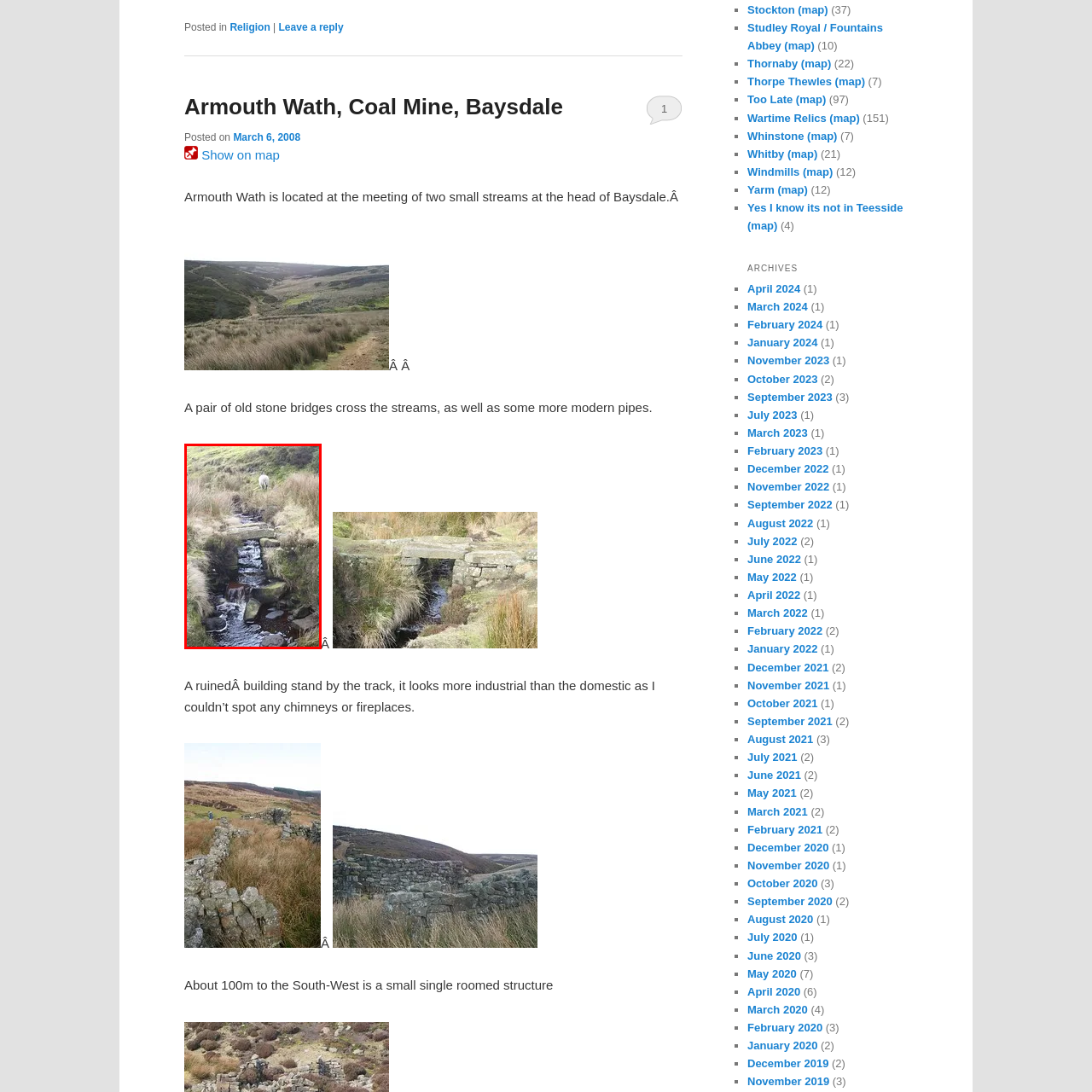Observe the image within the red-bordered area and respond to the following question in detail, making use of the visual information: What type of area is depicted in the image?

The question is asking about the type of area showcased in the image. The caption describes the scene as a picturesque rural area, likely reminiscent of the Armouth Wath region, which is known for its scenic spots and historical significance.